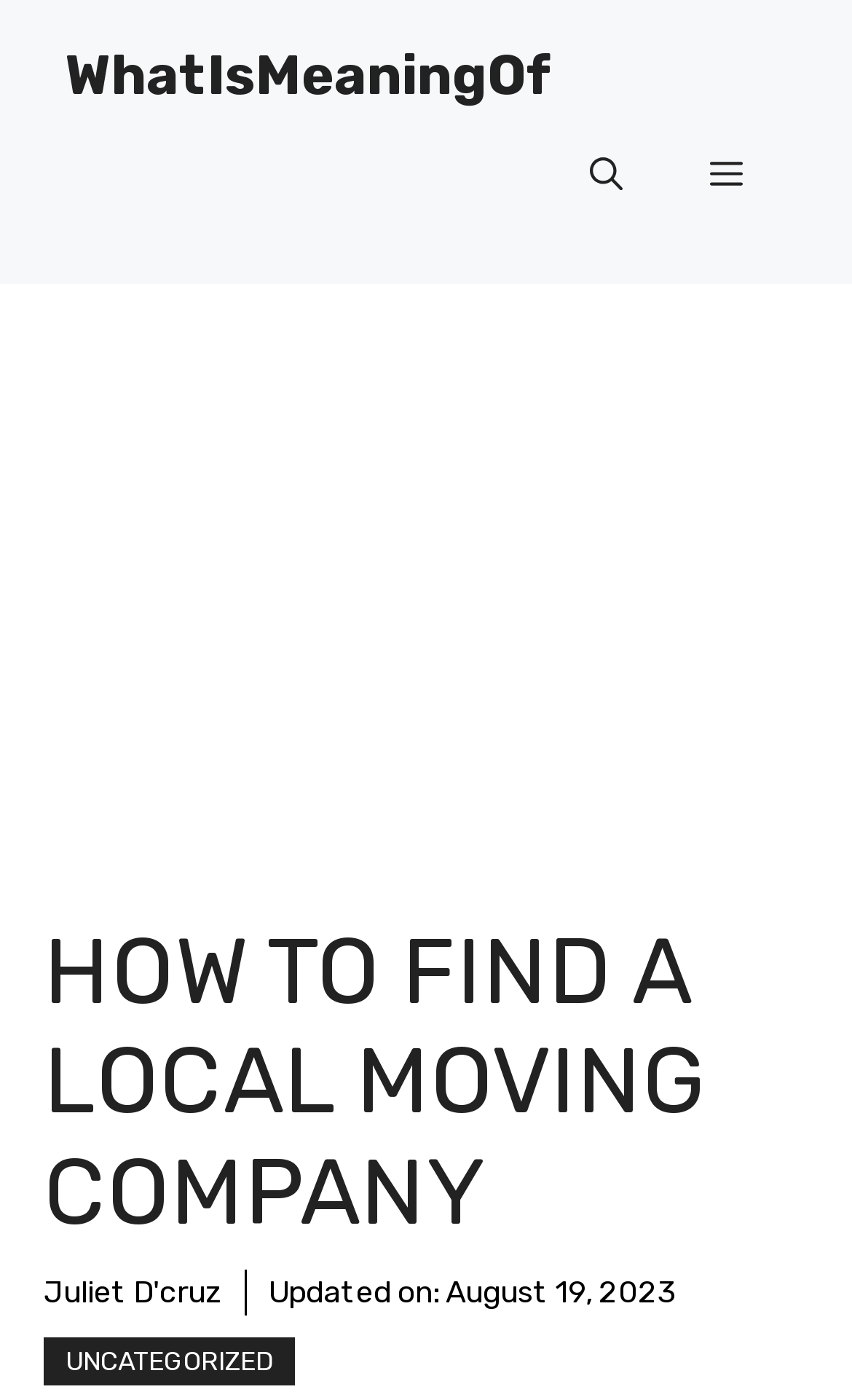Return the bounding box coordinates of the UI element that corresponds to this description: "Uncategorized". The coordinates must be given as four float numbers in the range of 0 and 1, [left, top, right, bottom].

[0.051, 0.956, 0.346, 0.99]